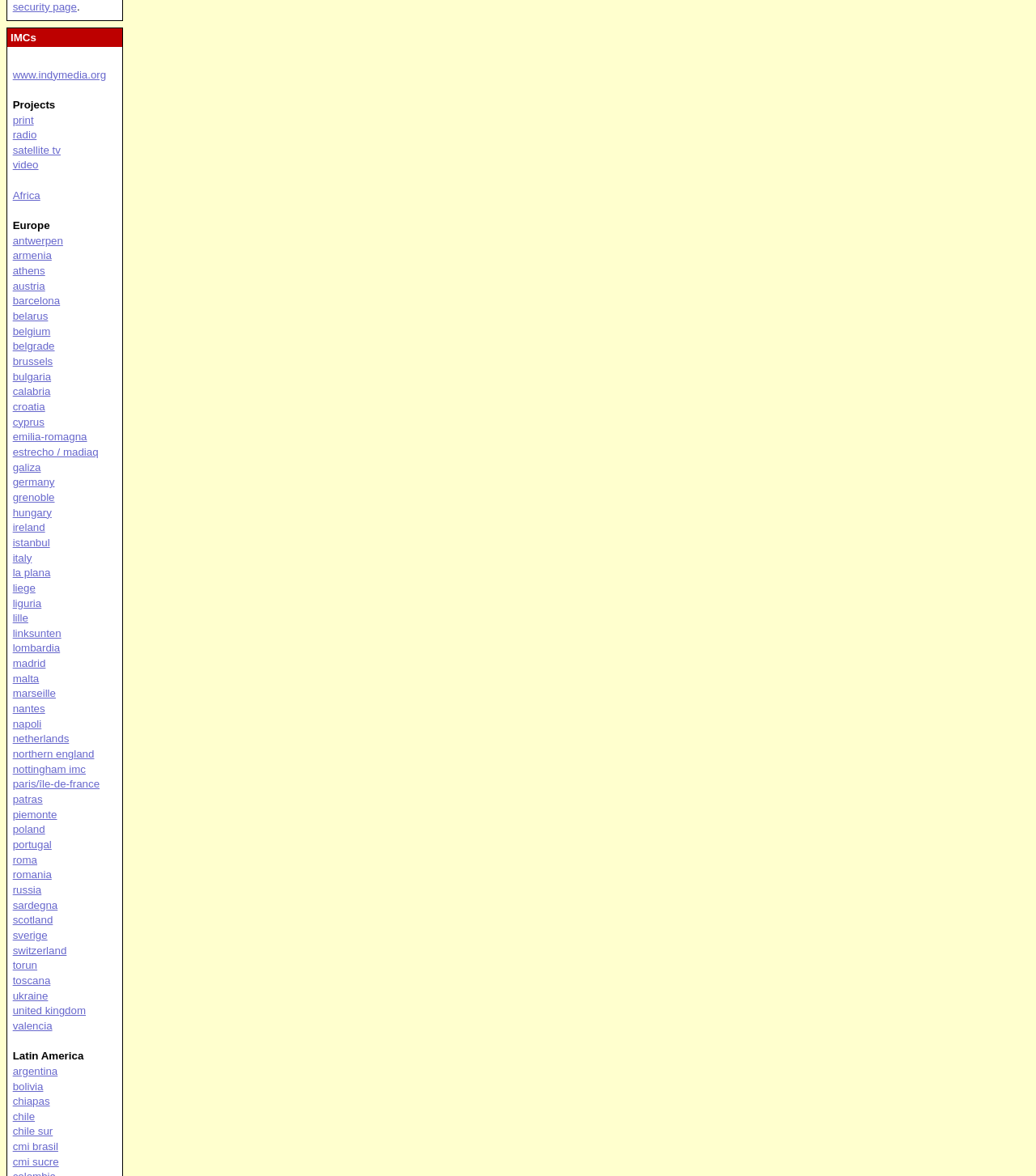Use a single word or phrase to answer the following:
What is the last link on the webpage?

cmi sucre